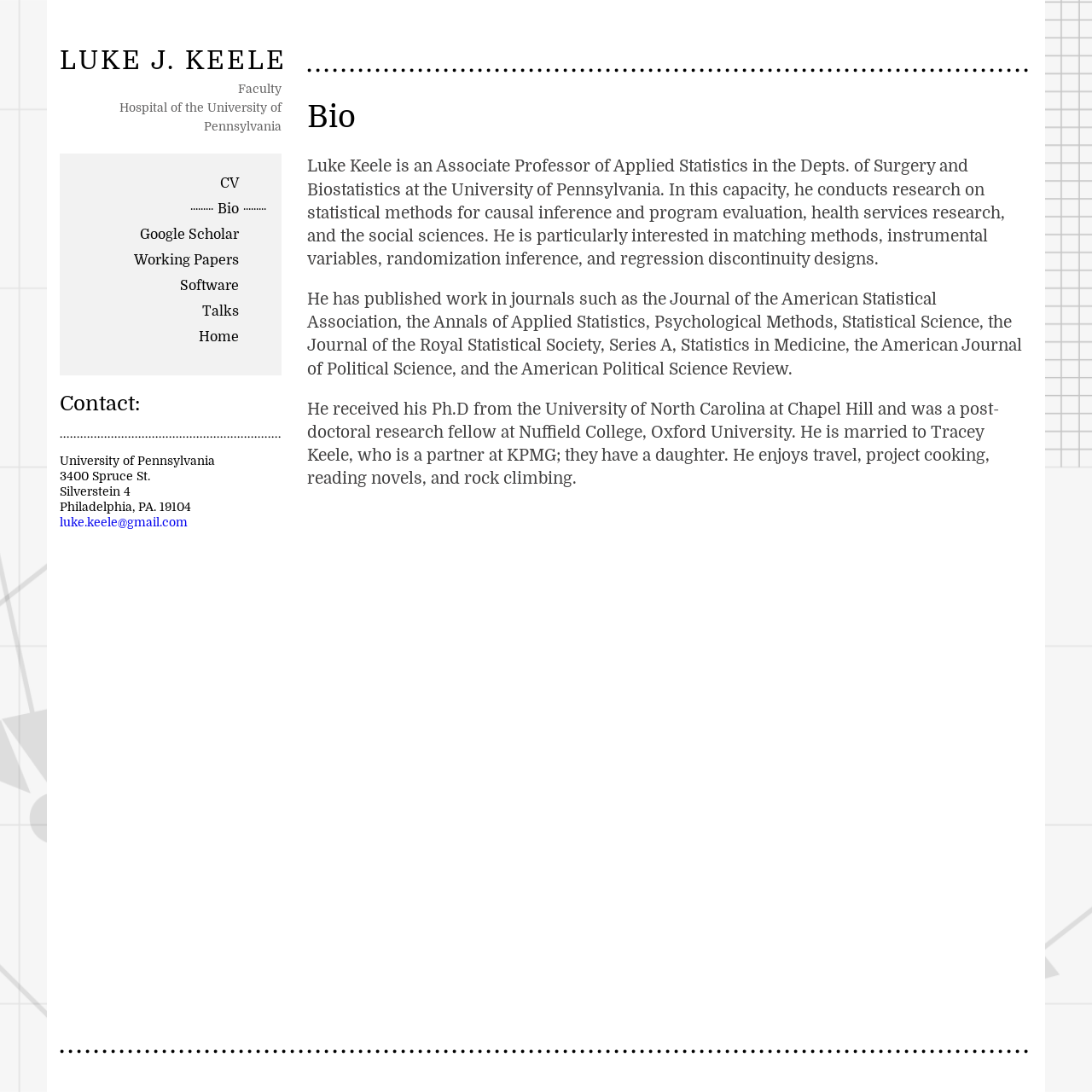Find the coordinates for the bounding box of the element with this description: "Luke J. Keele".

[0.055, 0.0, 0.262, 0.073]